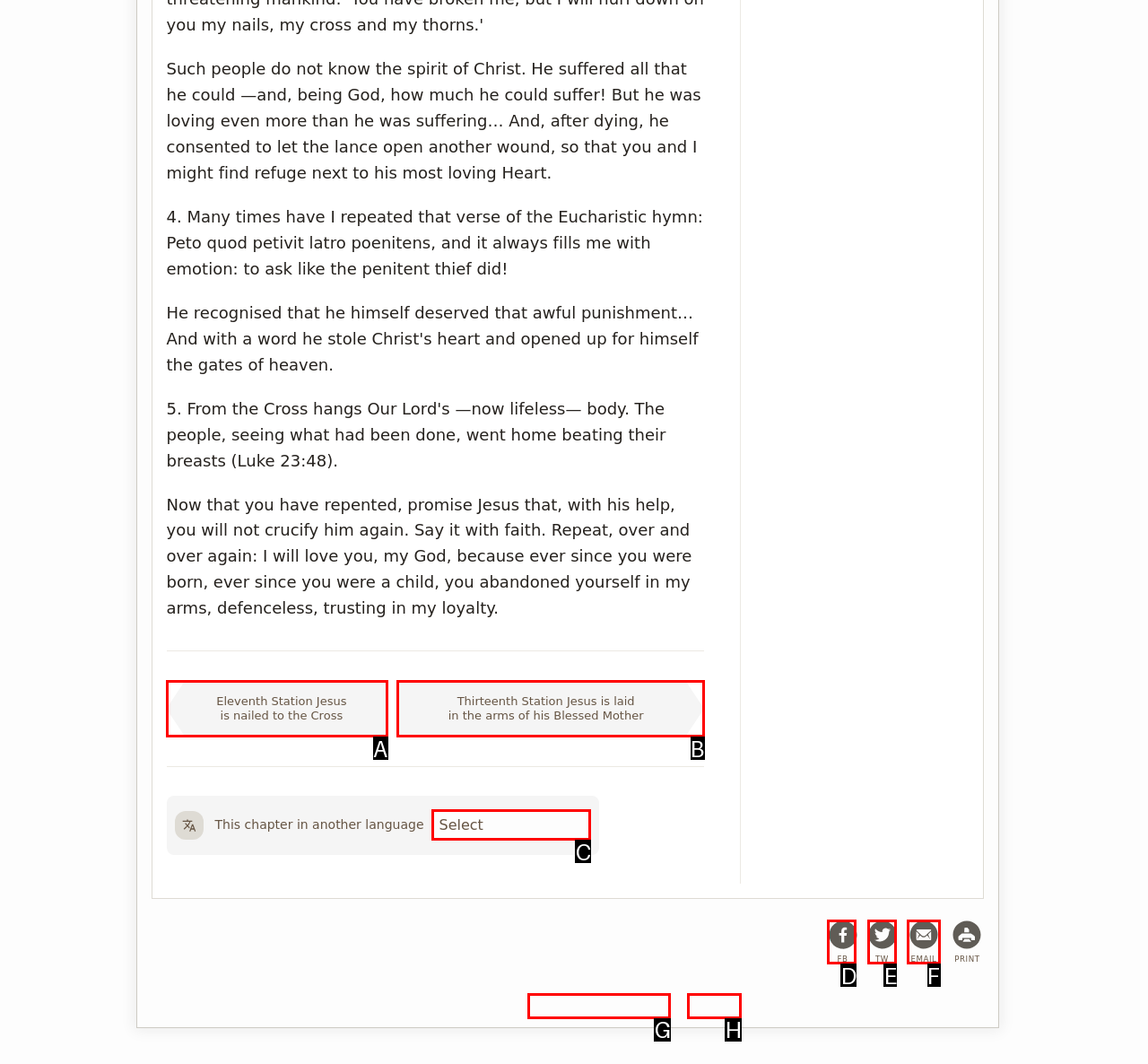For the instruction: Share on Facebook, determine the appropriate UI element to click from the given options. Respond with the letter corresponding to the correct choice.

D